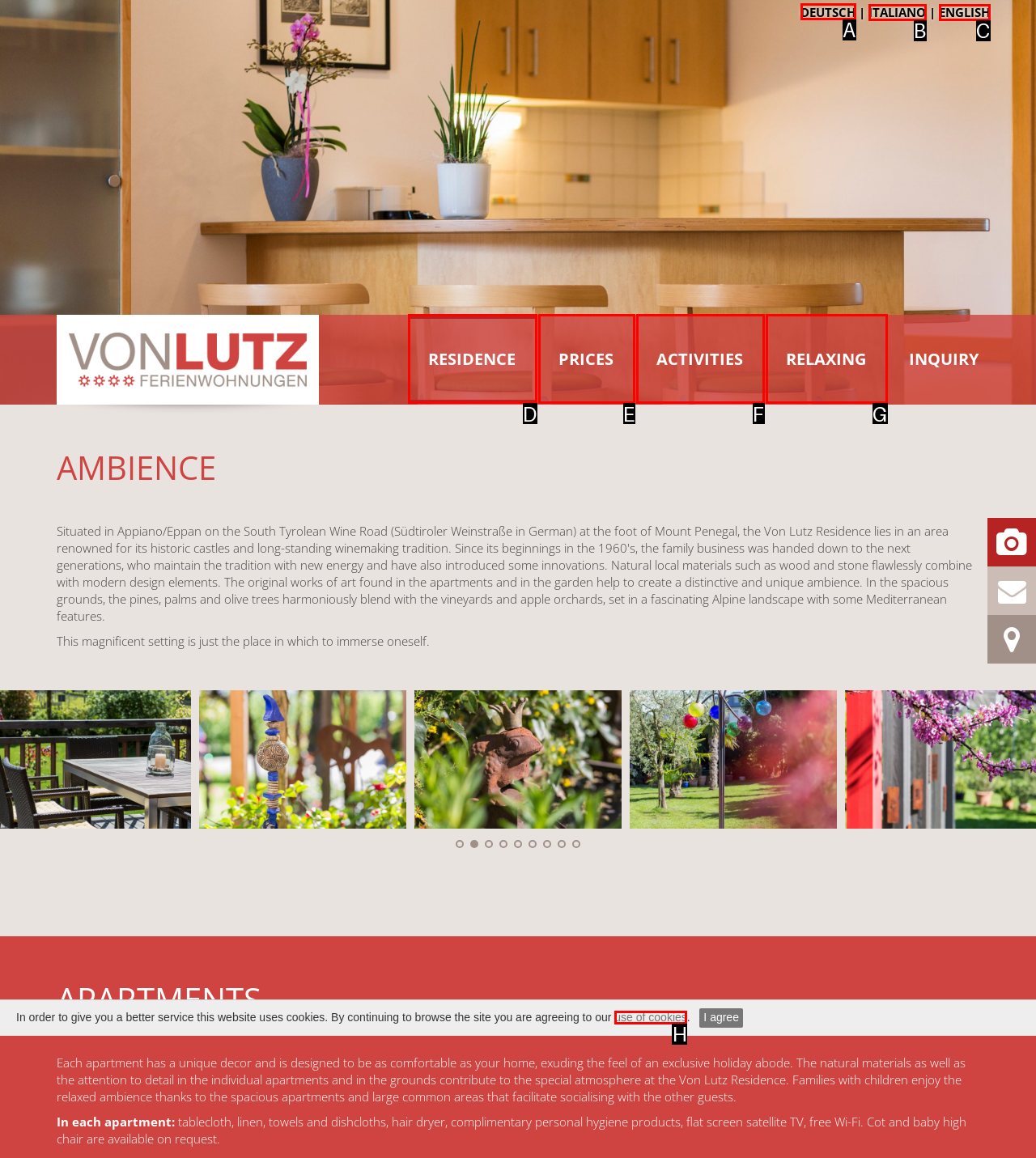Choose the letter of the element that should be clicked to complete the task: Switch to German language
Answer with the letter from the possible choices.

A